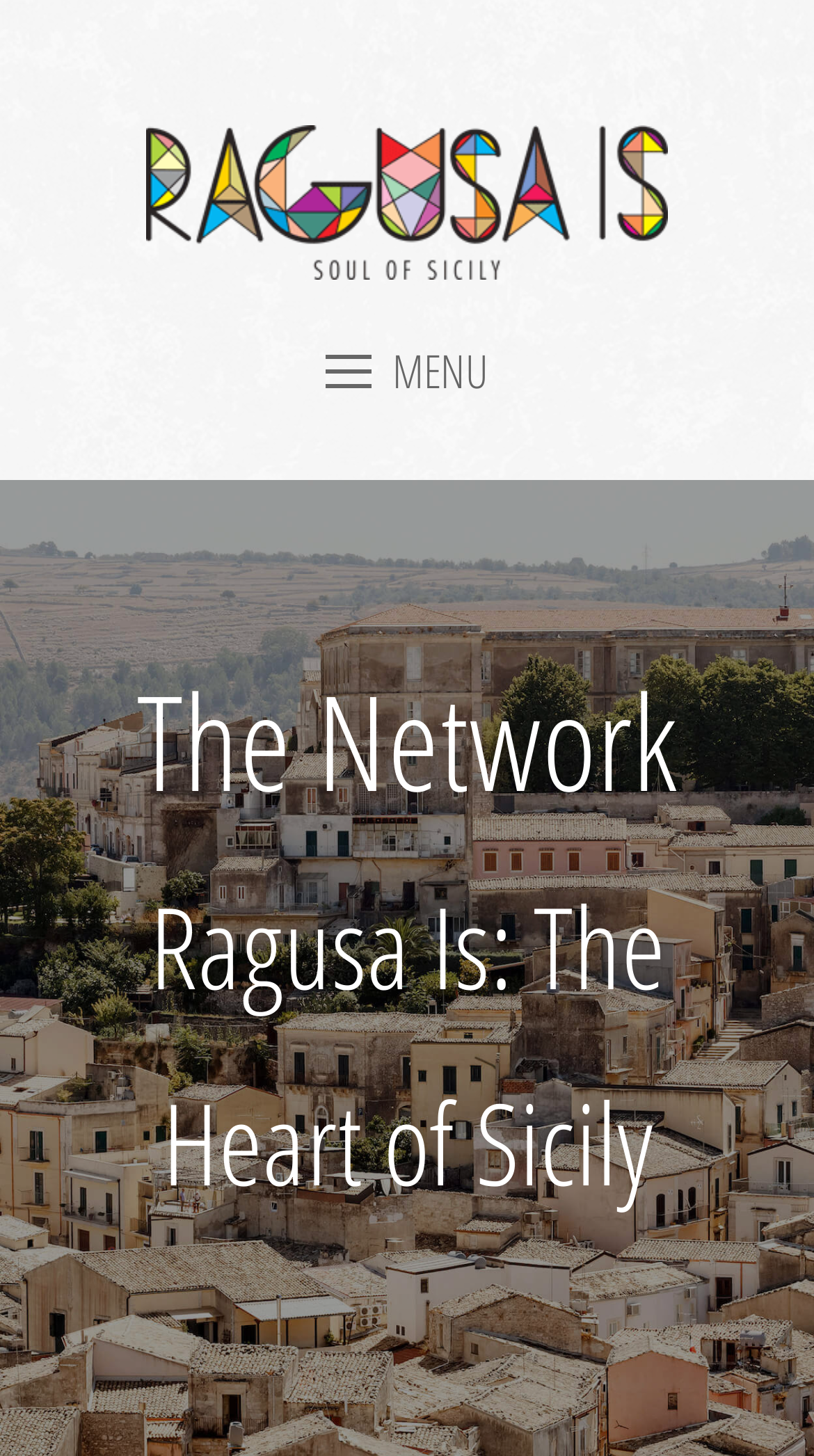Extract the main title from the webpage and generate its text.

The Network
Ragusa Is: The Heart of Sicily